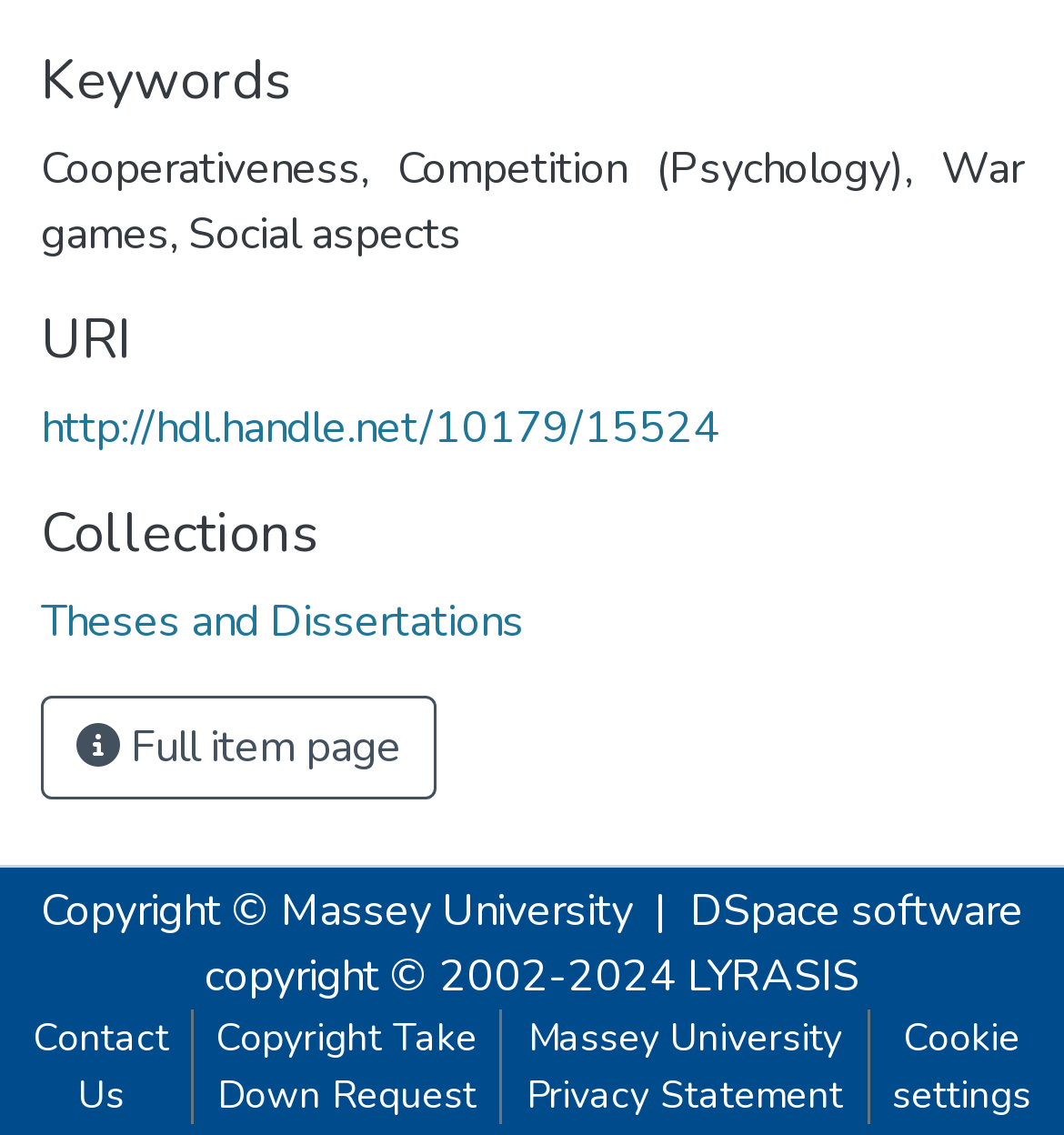From the webpage screenshot, predict the bounding box of the UI element that matches this description: "Theses and Dissertations".

[0.038, 0.523, 0.492, 0.575]